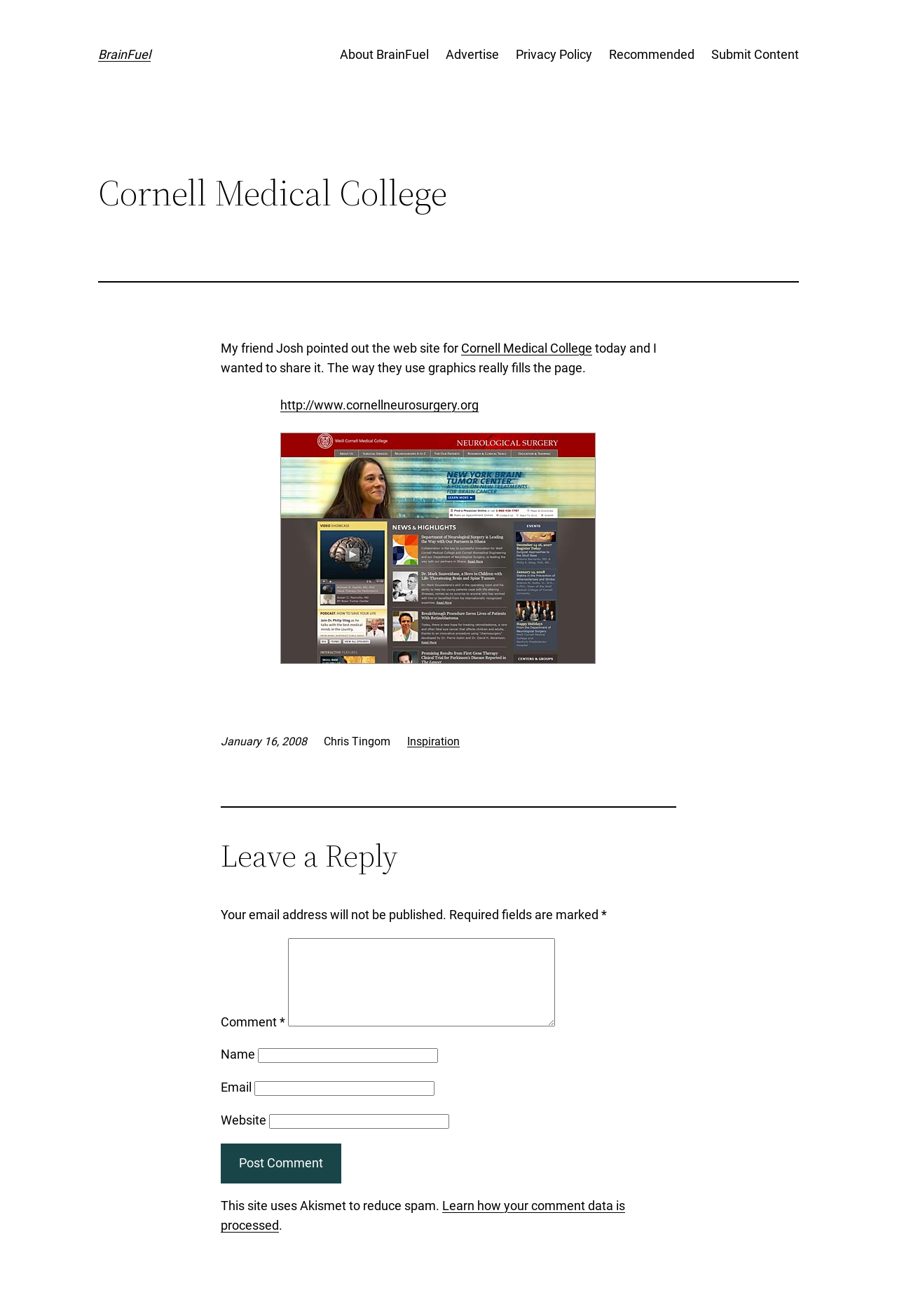Please find the bounding box coordinates of the element that you should click to achieve the following instruction: "Submit a comment". The coordinates should be presented as four float numbers between 0 and 1: [left, top, right, bottom].

[0.246, 0.869, 0.38, 0.899]